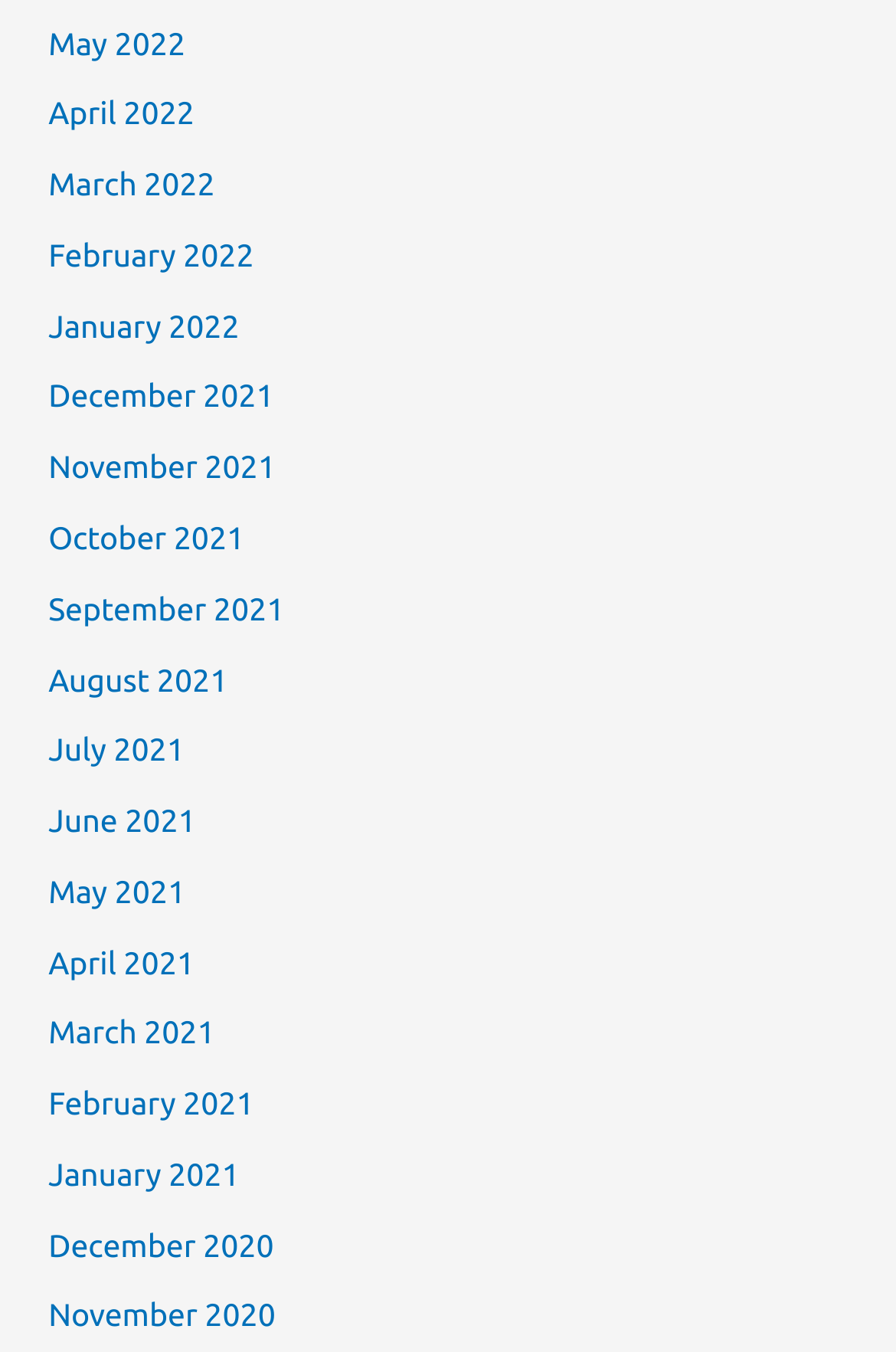What is the pattern of the month names?
Kindly answer the question with as much detail as you can.

By examining the list of links, I can see that the month names follow a consistent pattern of 'Month Year', such as 'May 2022' or 'December 2020'.